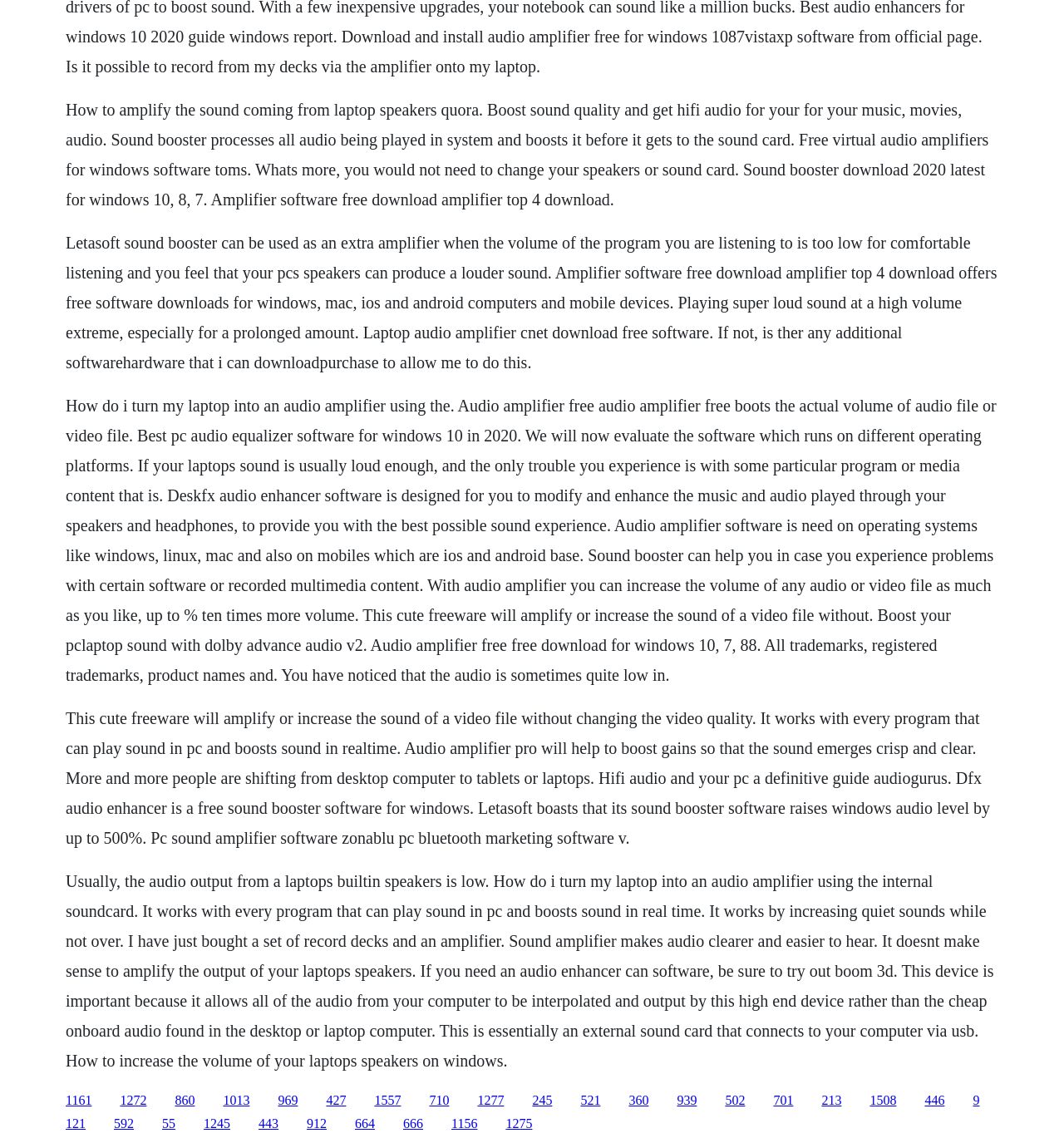Please study the image and answer the question comprehensively:
Can audio amplifier software improve sound quality?

The text implies that audio amplifier software can improve sound quality by making audio clearer and easier to hear. This suggests that the software can not only amplify sound but also enhance its quality, resulting in a better listening experience.